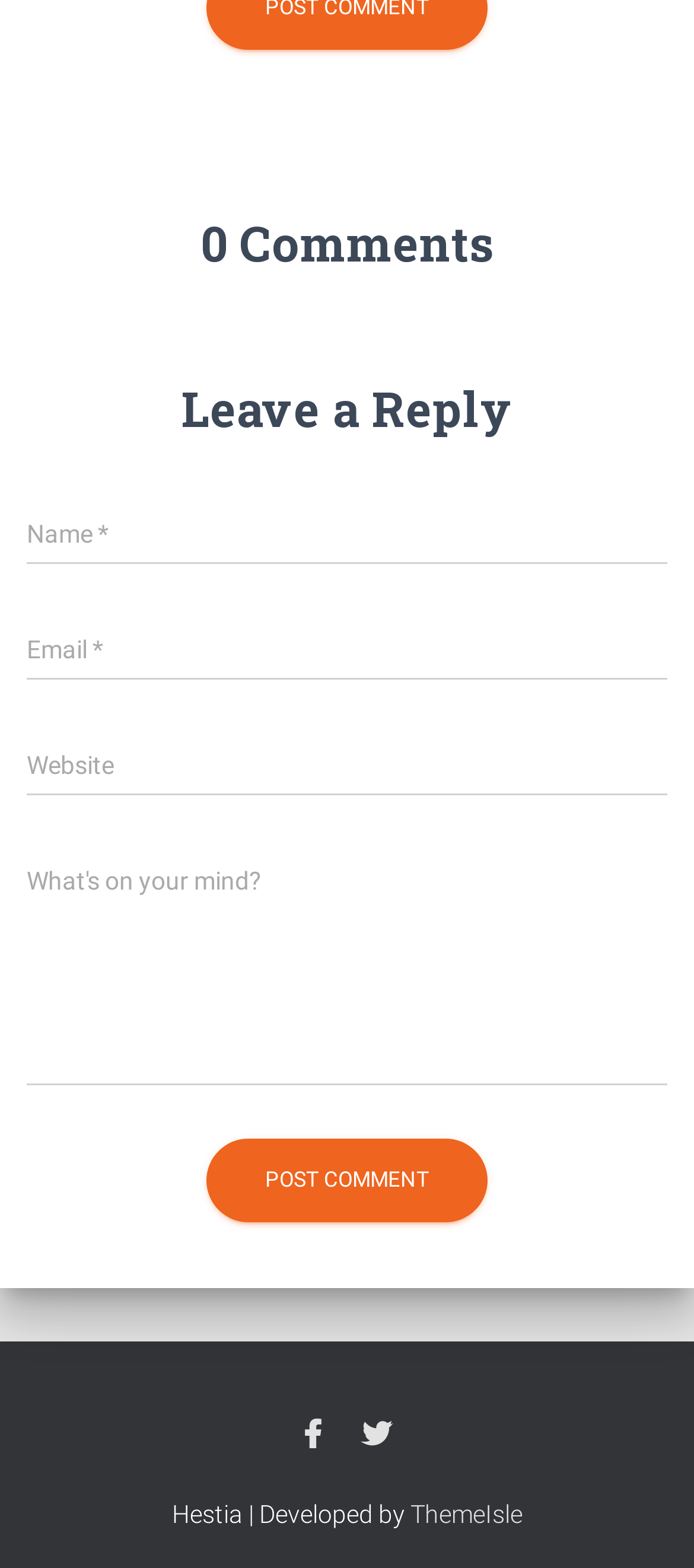What is the function of the button?
Using the image as a reference, give an elaborate response to the question.

The button is labeled 'Post Comment' and is located below the textboxes, indicating that its purpose is to submit the user's comment after they have filled in the required information.